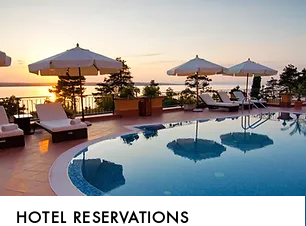Generate a detailed caption that encompasses all aspects of the image.

The image showcases a serene poolside setting at a hotel, bathed in the warm glow of a sunset. In the foreground, a shimmering pool reflects the vivid colors of the sky, while comfortable lounge chairs with umbrellas are neatly arranged around it, inviting guests to relax and unwind. The backdrop features lush greenery and tranquil waters, enhancing the peaceful ambiance. This inviting scene is accompanied by the heading "HOTEL RESERVATIONS," suggesting that guests can make arrangements for their stay in this idyllic location, ensuring a restful and enjoyable experience.